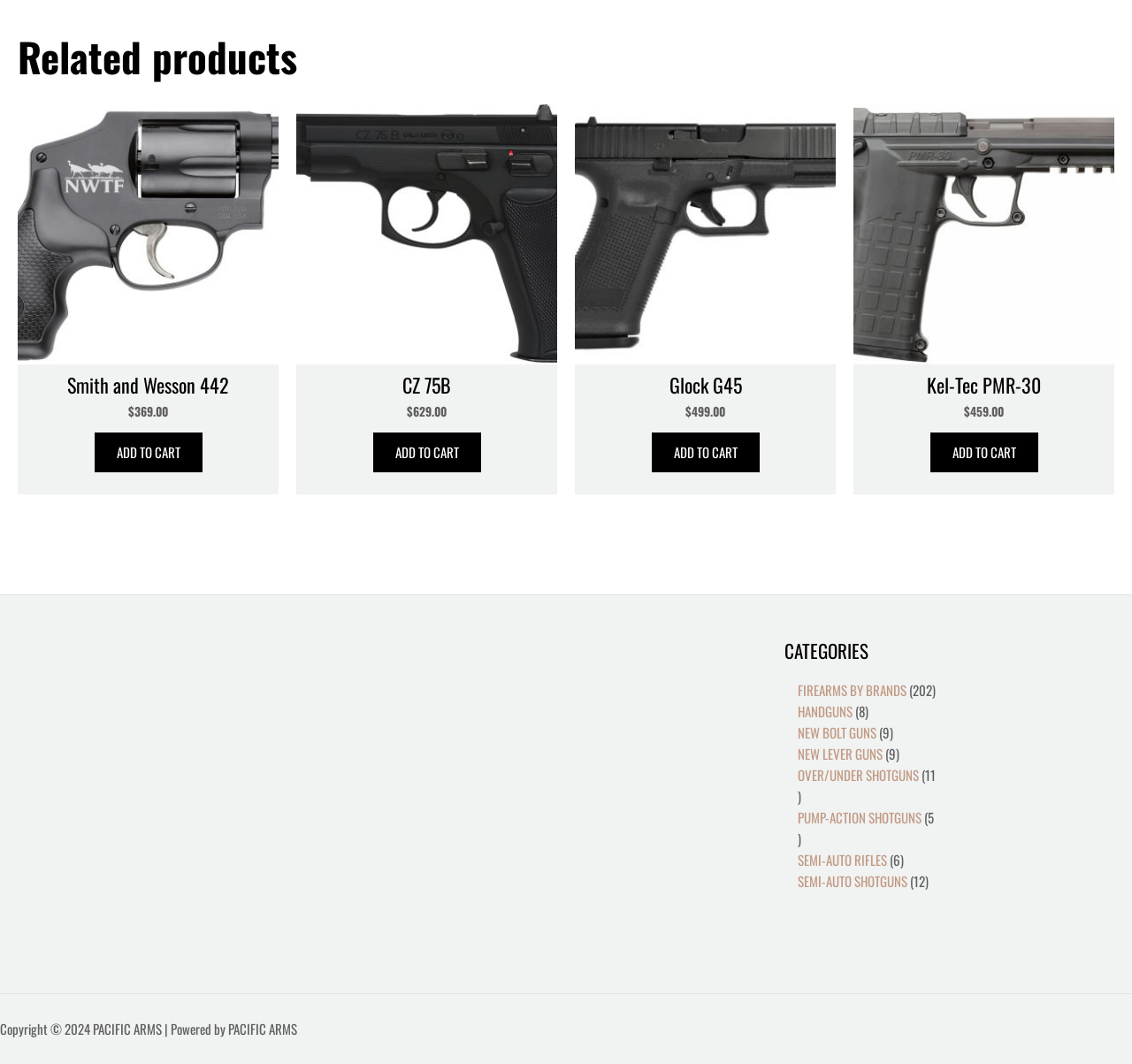Highlight the bounding box coordinates of the element that should be clicked to carry out the following instruction: "Add to cart: “Kel-Tec PMR-30”". The coordinates must be given as four float numbers ranging from 0 to 1, i.e., [left, top, right, bottom].

[0.821, 0.406, 0.917, 0.444]